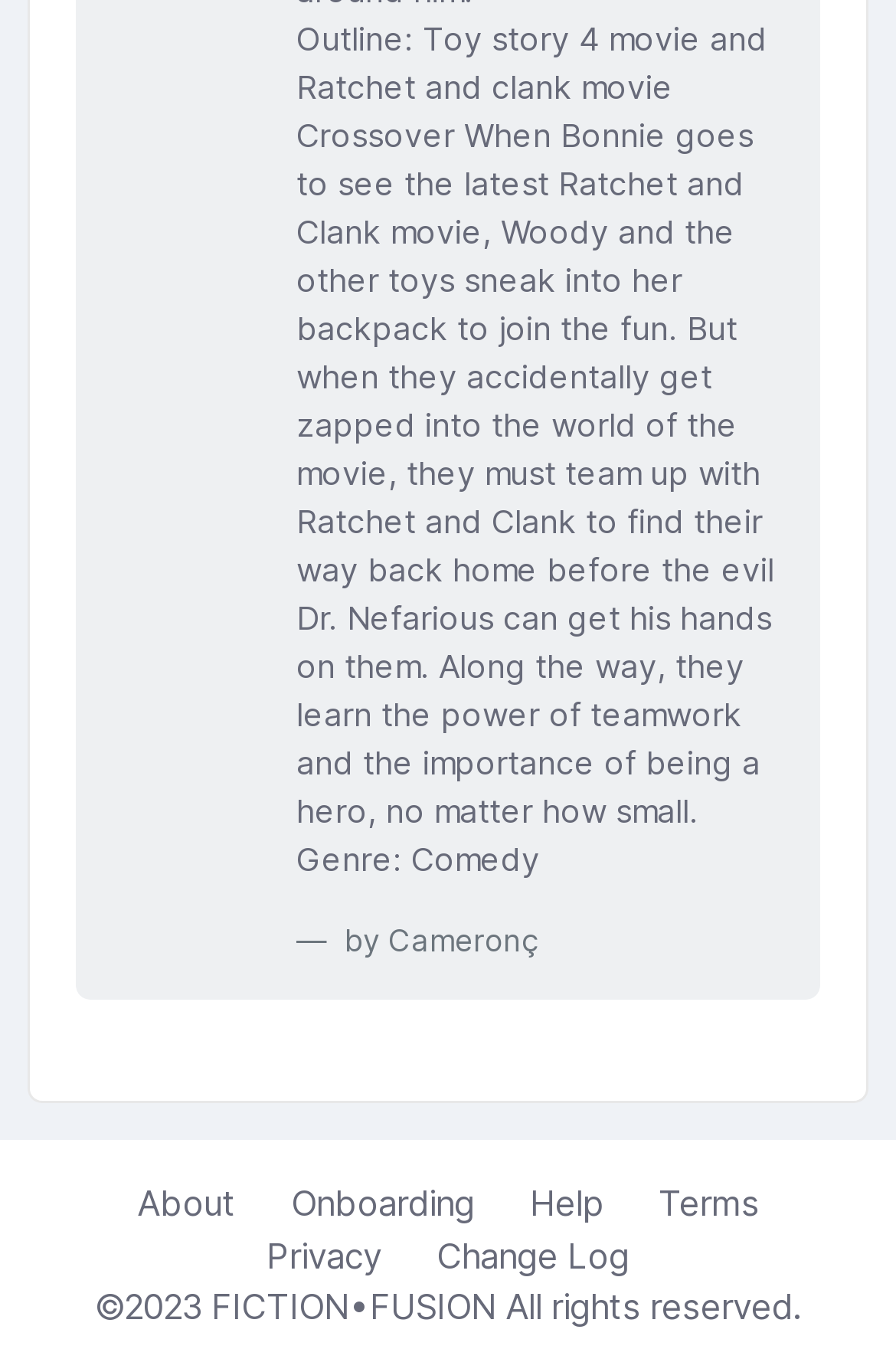What is the name of the website?
Please respond to the question with a detailed and thorough explanation.

The name of the website can be determined by looking at the link element with the text 'FICTION•FUSION' which is located at the bottom of the webpage.